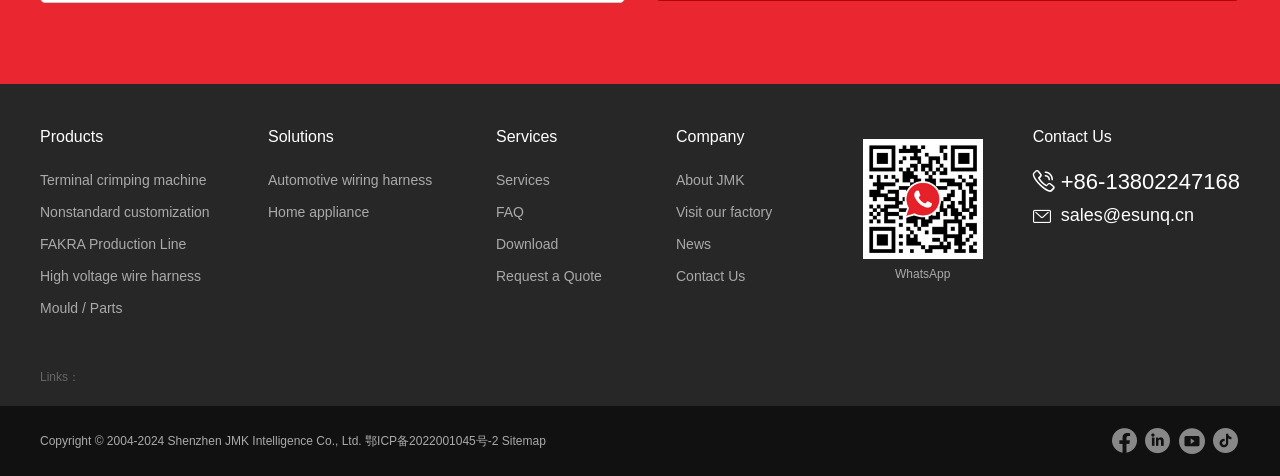Locate the bounding box coordinates of the clickable element to fulfill the following instruction: "Call +86-13802247168". Provide the coordinates as four float numbers between 0 and 1 in the format [left, top, right, bottom].

[0.807, 0.354, 0.969, 0.409]